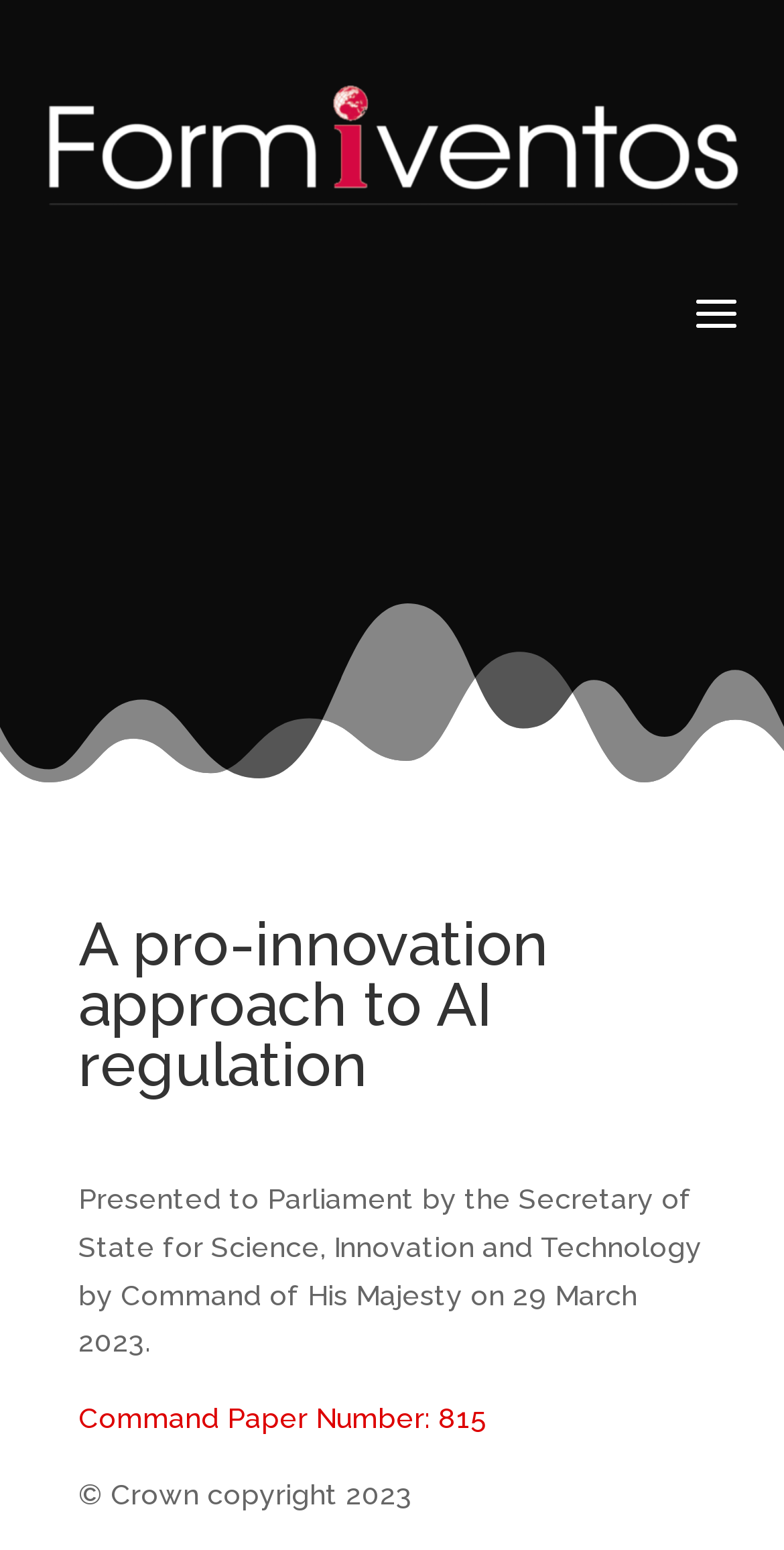Identify and provide the text of the main header on the webpage.

A pro-innovation approach to AI regulation